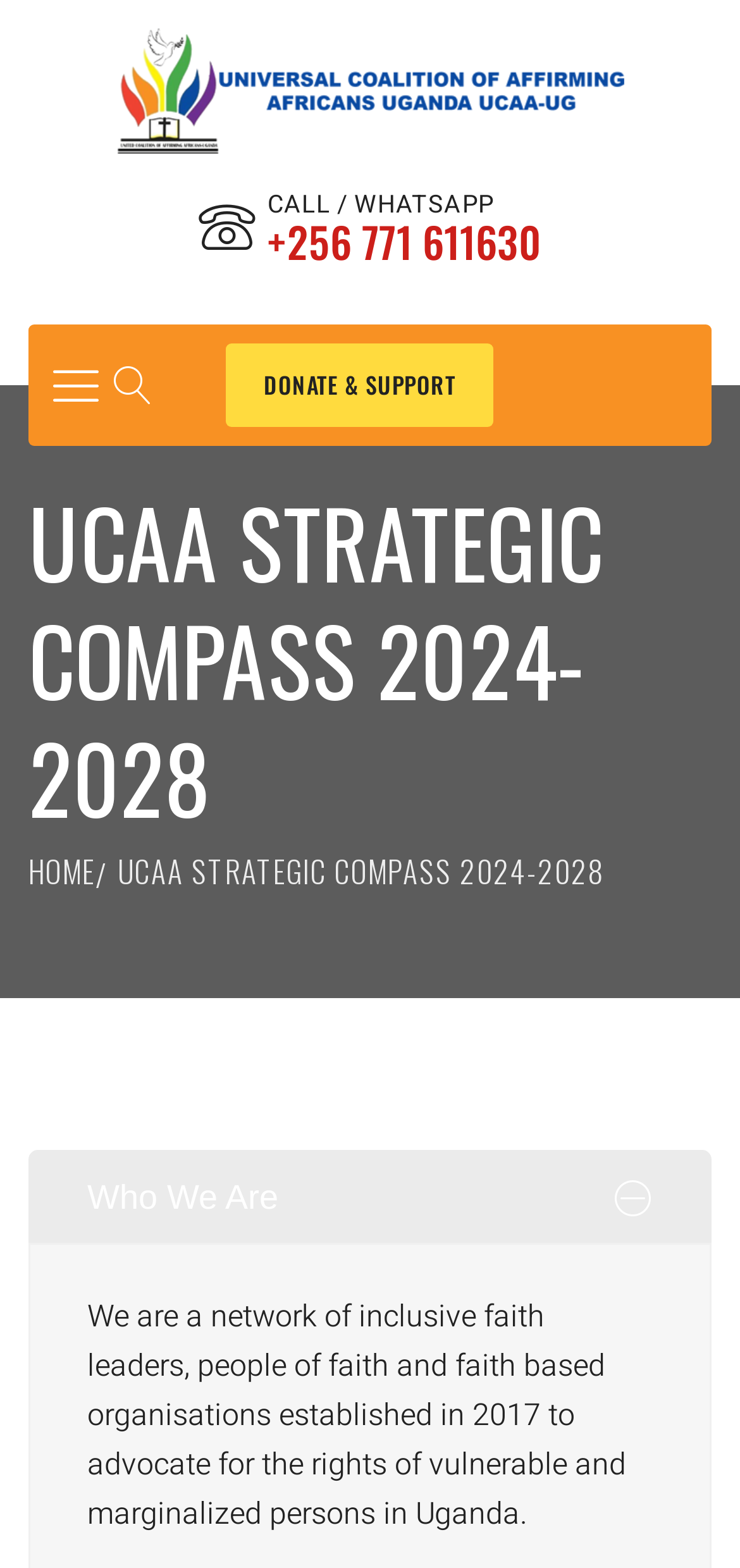Identify the bounding box for the described UI element: "parent_node: DONATE & SUPPORT".

[0.154, 0.231, 0.205, 0.261]